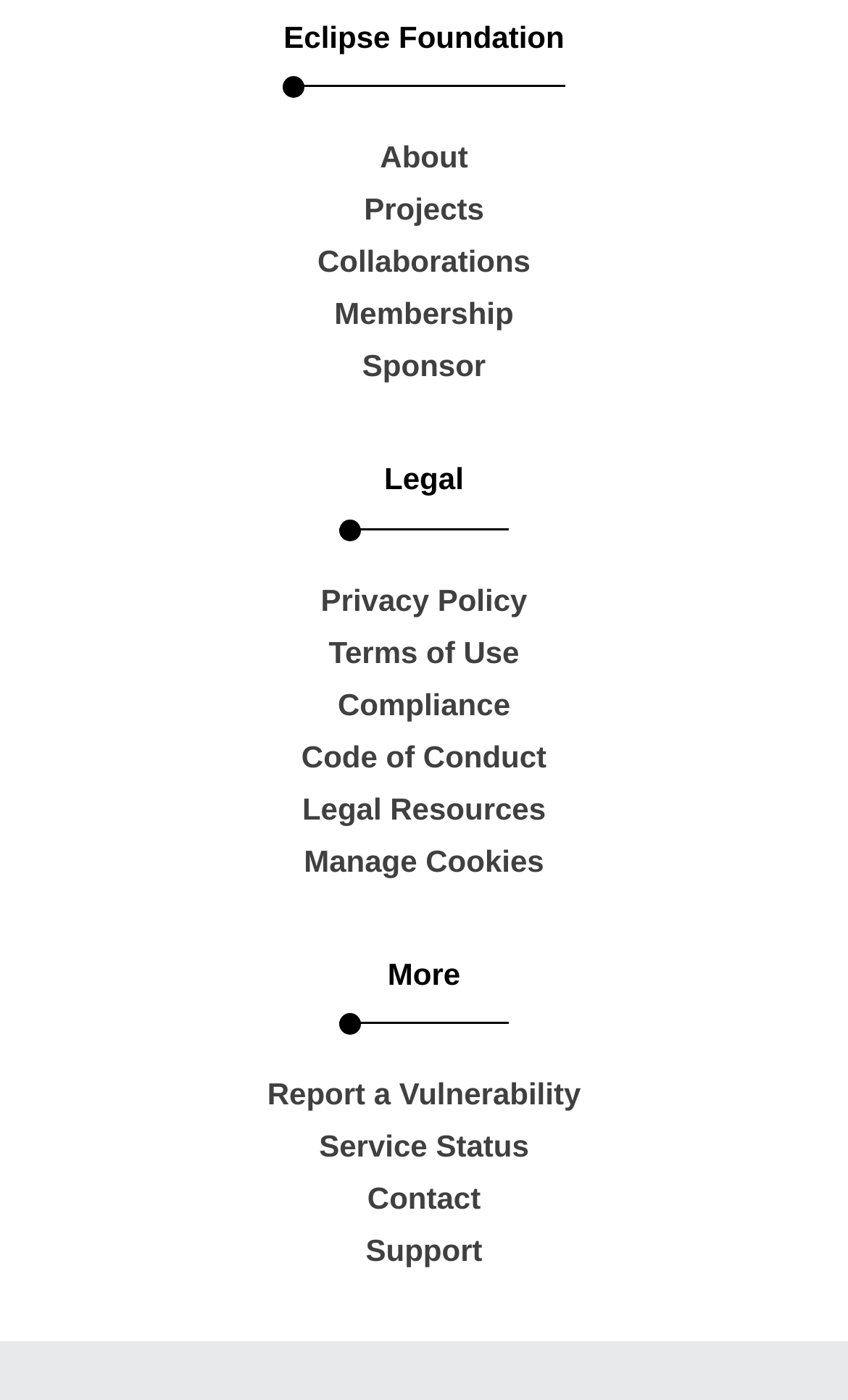Using the information from the screenshot, answer the following question thoroughly:
What is the name of the organization?

The name of the organization can be found at the top of the webpage, where it is written in a static text element as 'Eclipse Foundation'.